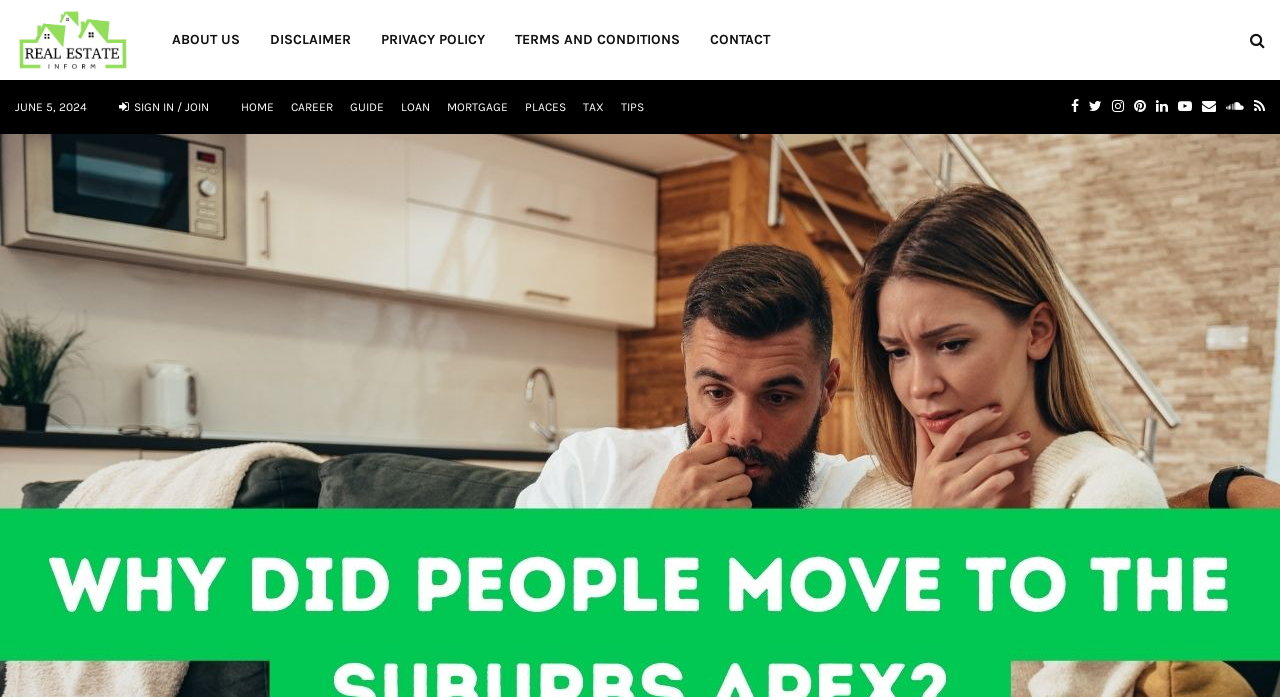Bounding box coordinates should be provided in the format (top-left x, top-left y, bottom-right x, bottom-right y) with all values between 0 and 1. Identify the bounding box for this UI element: Youtube

[0.92, 0.115, 0.931, 0.192]